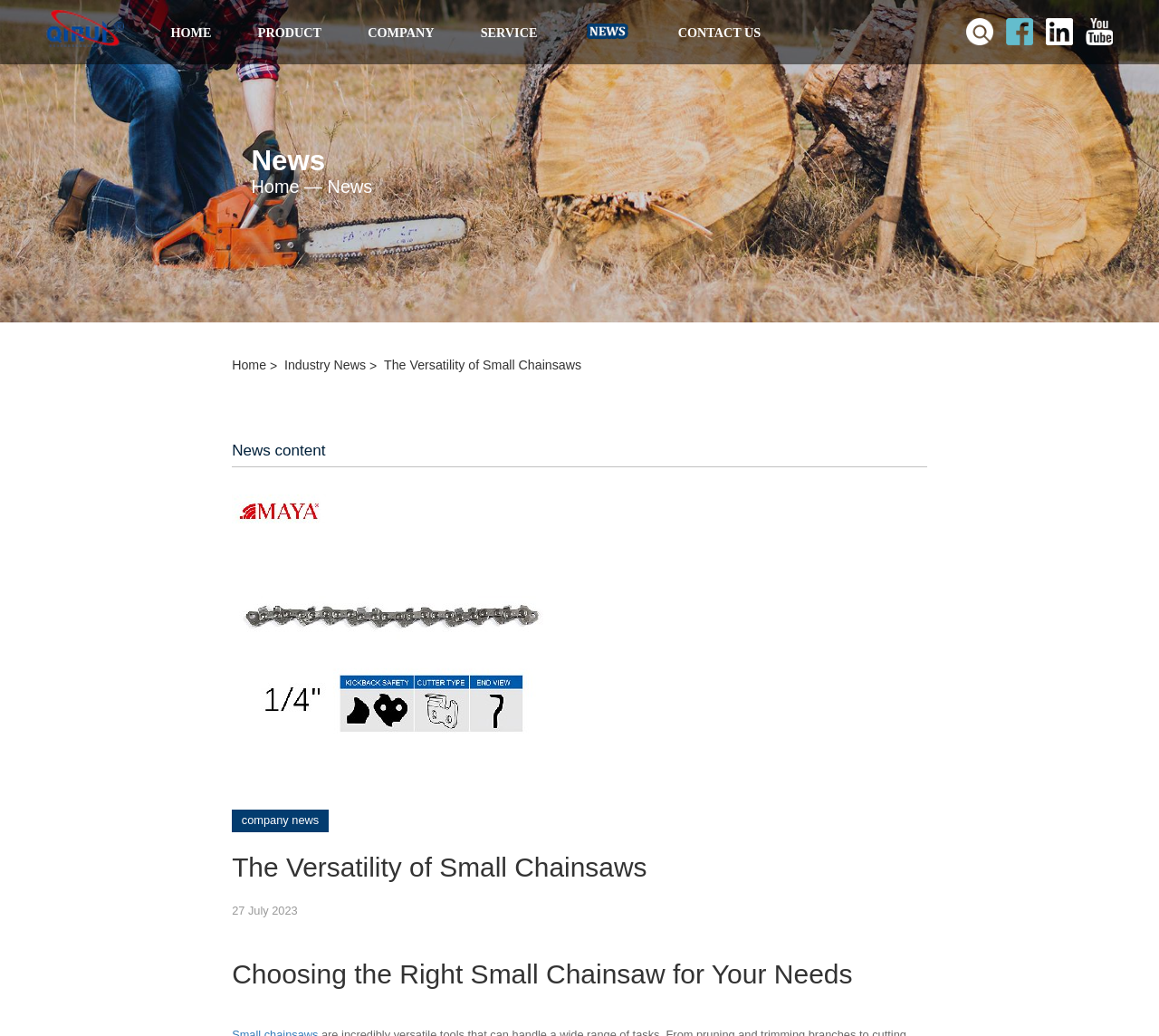Please provide a brief answer to the question using only one word or phrase: 
What is the date of the news article?

27 July 2023